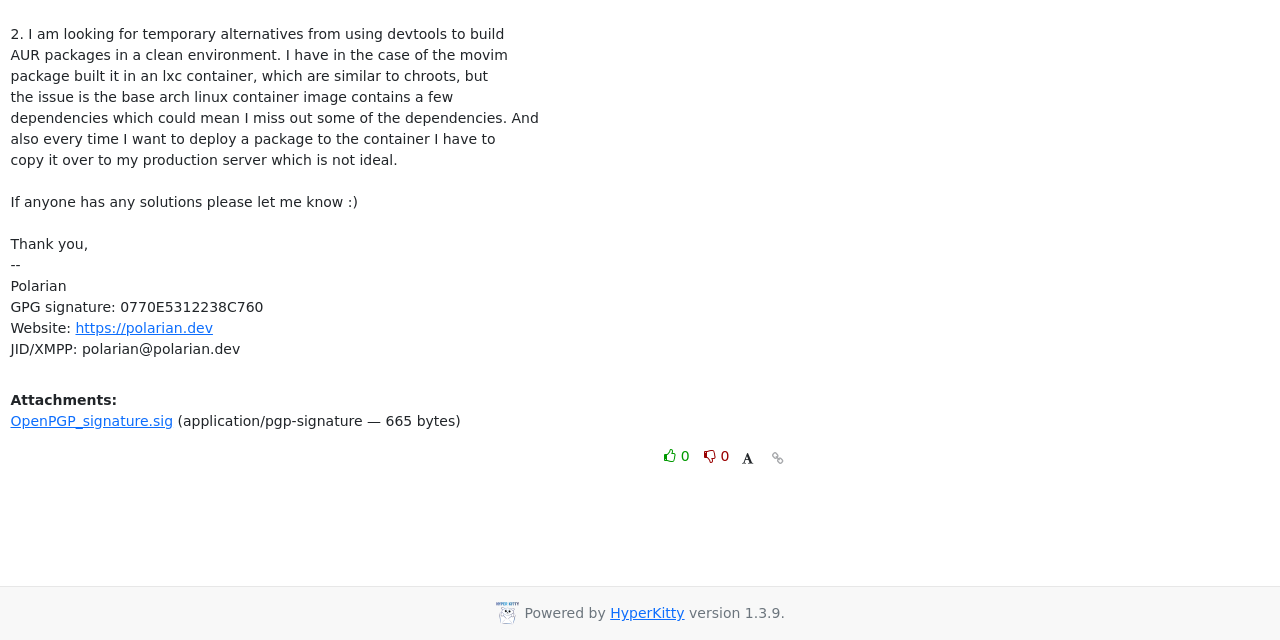Determine the bounding box coordinates in the format (top-left x, top-left y, bottom-right x, bottom-right y). Ensure all values are floating point numbers between 0 and 1. Identify the bounding box of the UI element described by: HyperKitty

[0.477, 0.945, 0.535, 0.97]